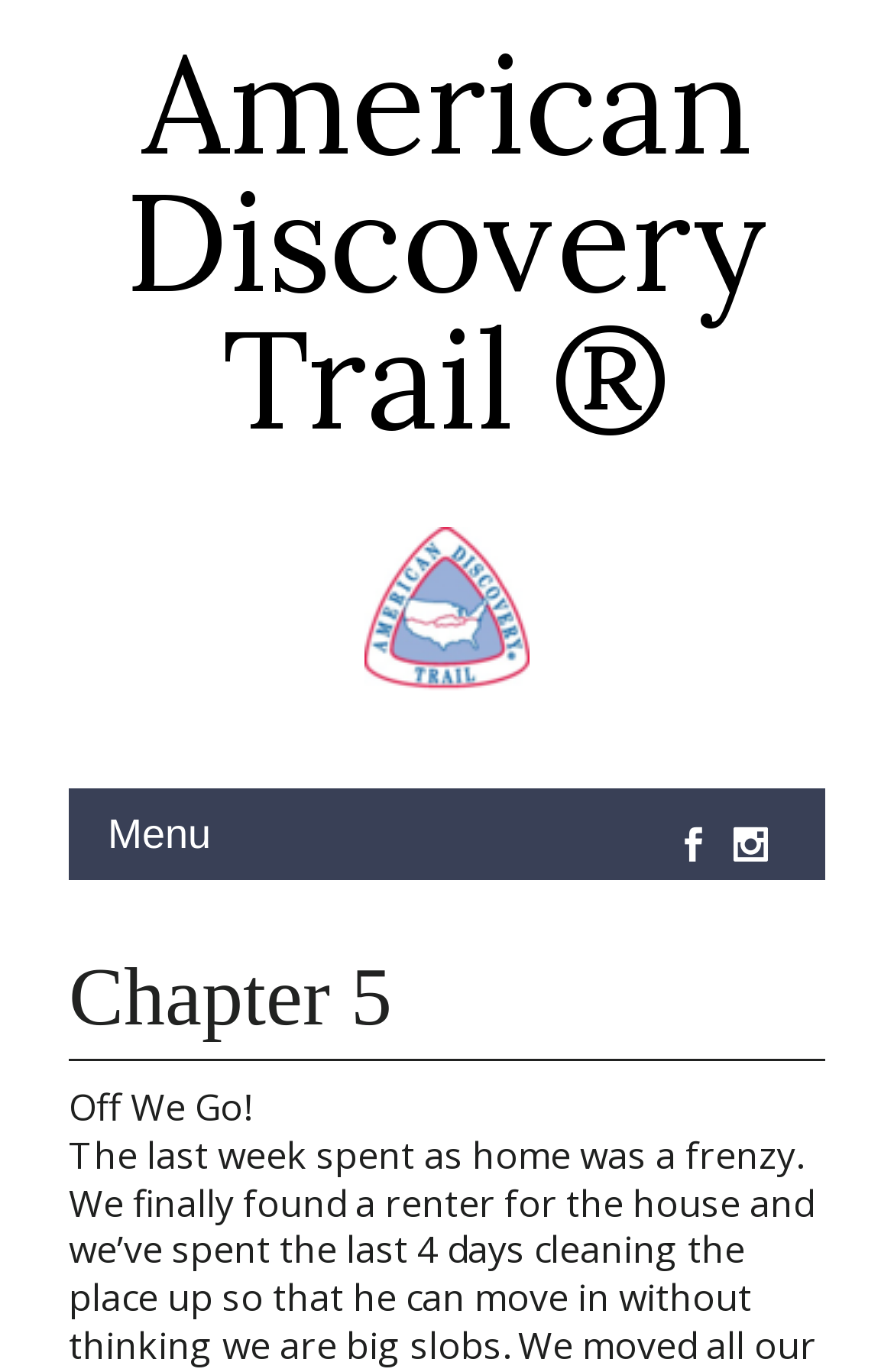Determine the webpage's heading and output its text content.

American Discovery Trail ®